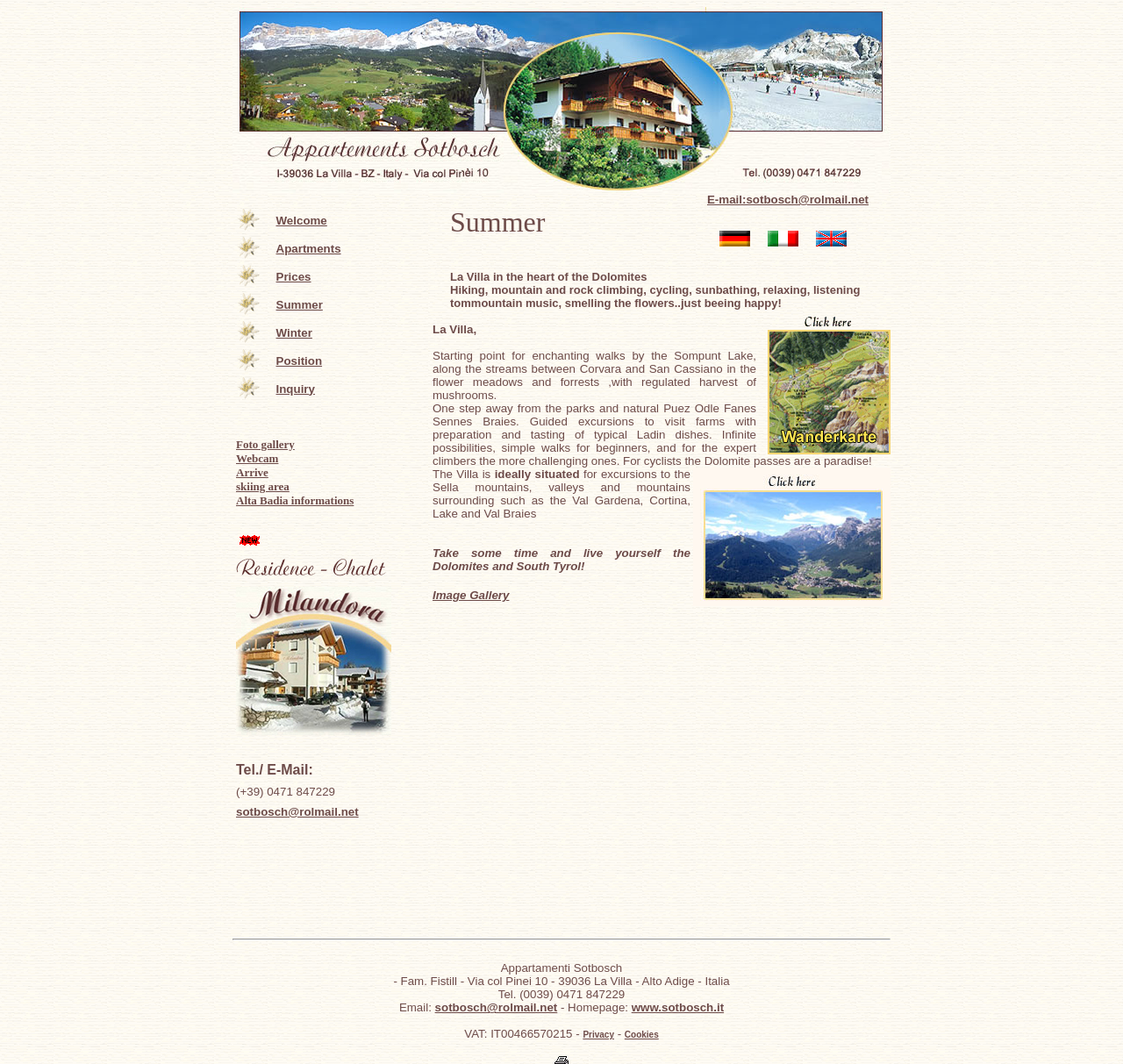Calculate the bounding box coordinates of the UI element given the description: "Image Gallery".

[0.385, 0.553, 0.453, 0.566]